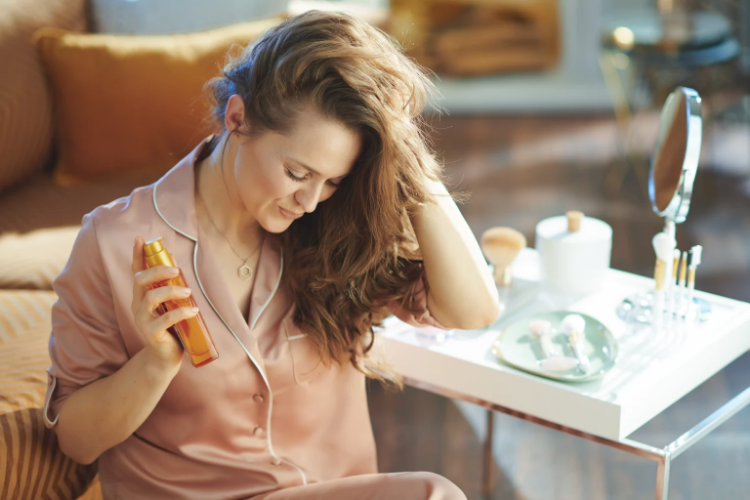Please give a one-word or short phrase response to the following question: 
What is the woman holding?

A bottle of hair product